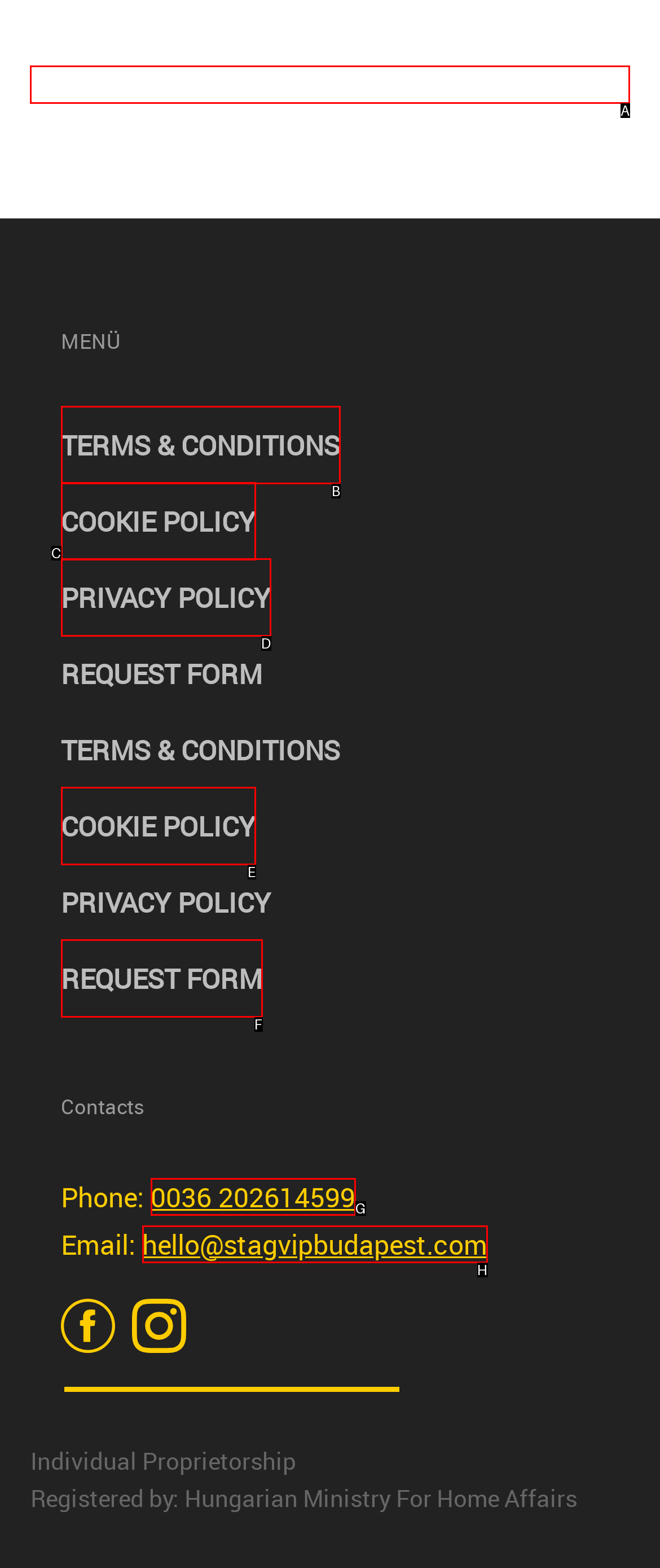Determine the letter of the element I should select to fulfill the following instruction: click bubble football experience in Hungary. Just provide the letter.

A